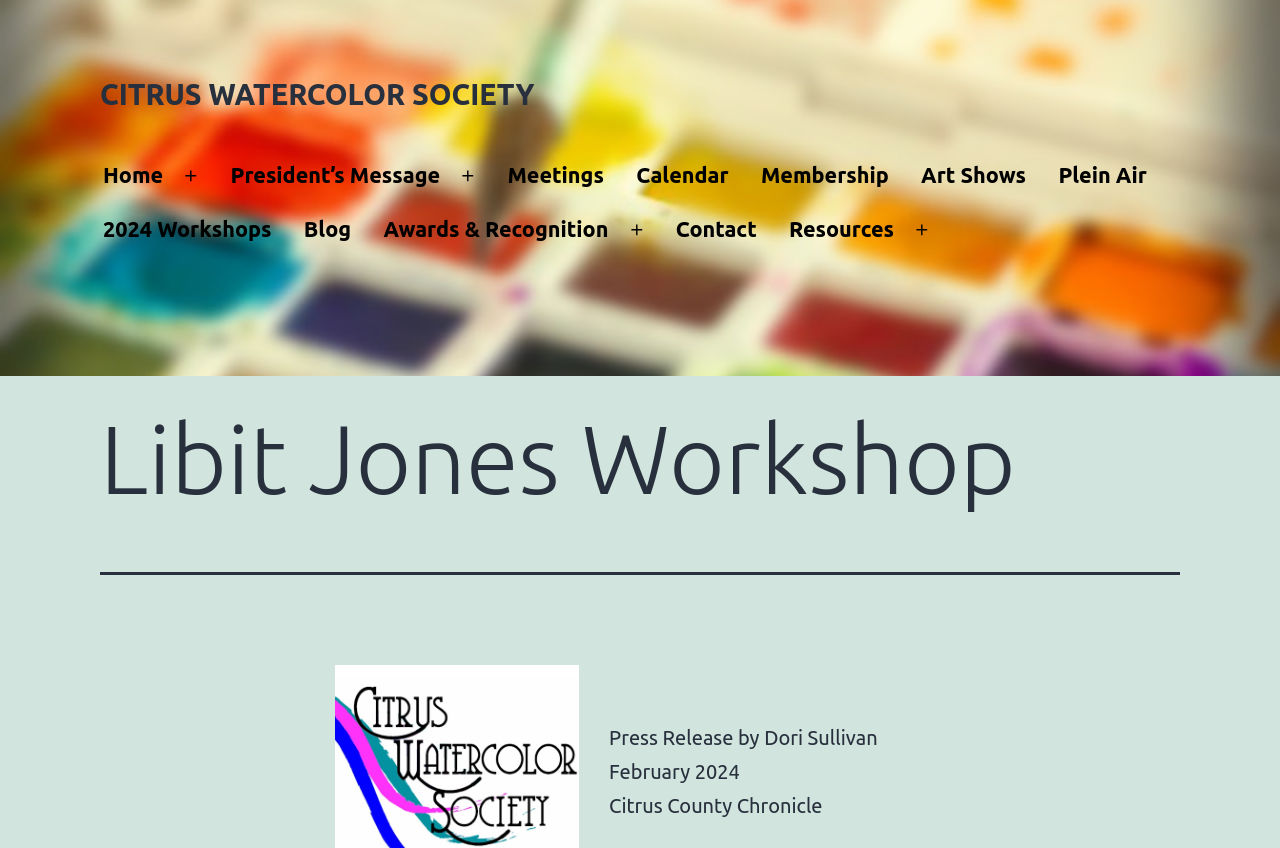Using the provided element description: "Citrus Watercolor Society", identify the bounding box coordinates. The coordinates should be four floats between 0 and 1 in the order [left, top, right, bottom].

[0.078, 0.092, 0.418, 0.13]